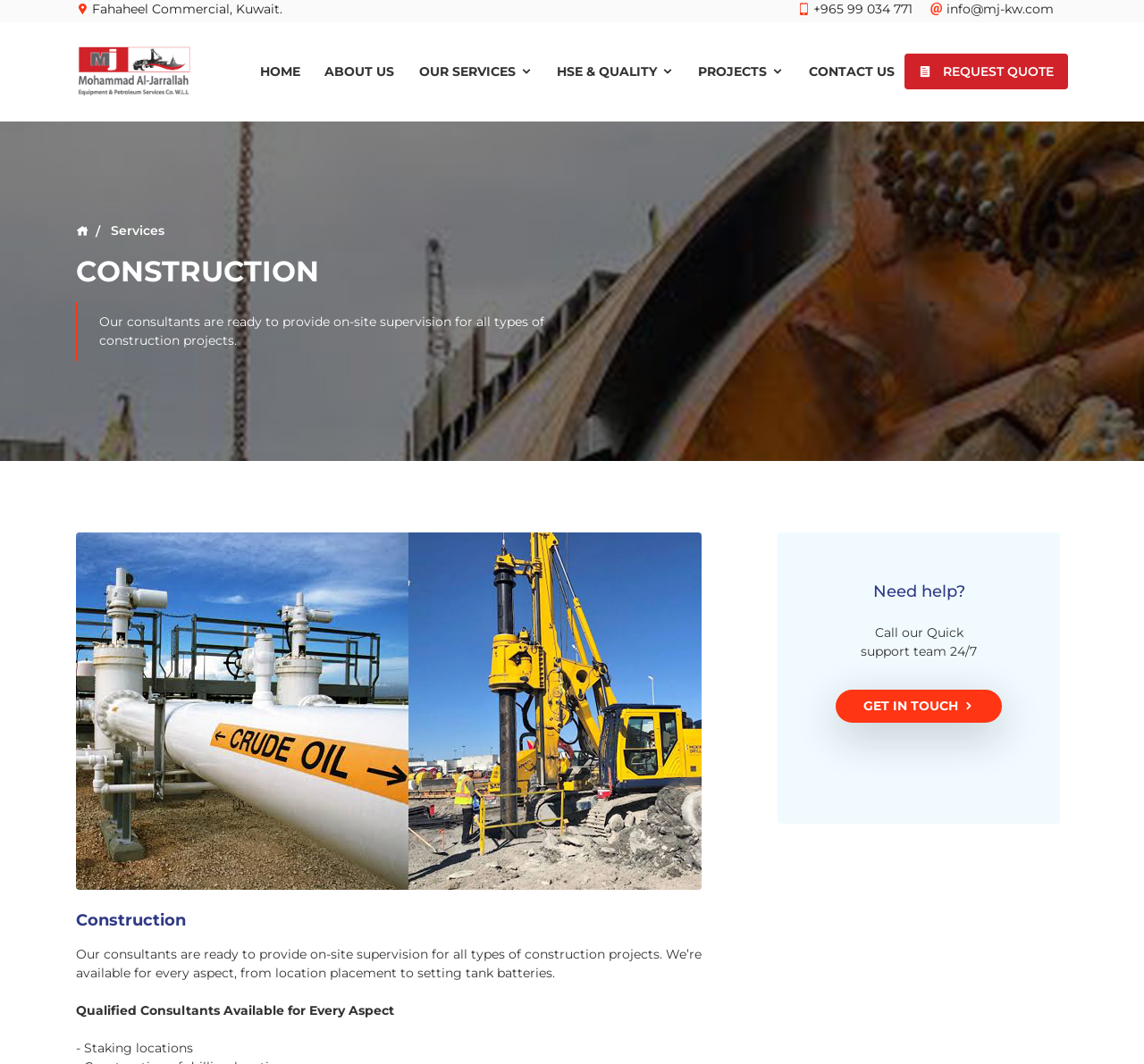Please identify the bounding box coordinates of the area that needs to be clicked to fulfill the following instruction: "View the ABOUT US page."

[0.275, 0.05, 0.354, 0.084]